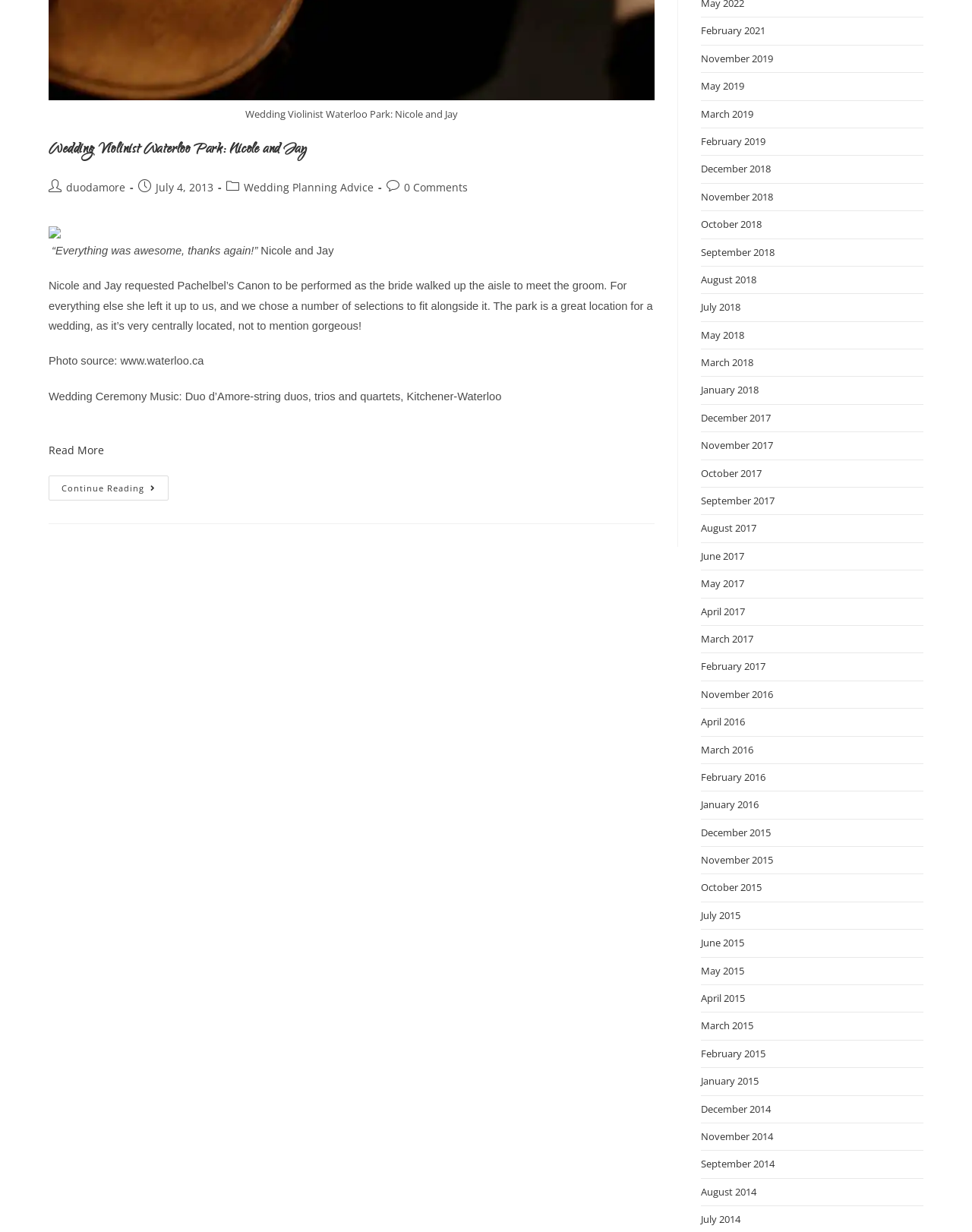What is the name of the music group?
Please provide a comprehensive answer based on the visual information in the image.

The name of the music group can be inferred from the text 'Wedding Ceremony Music: Duo d’Amore-string duos, trios and quartets, Kitchener-Waterloo'